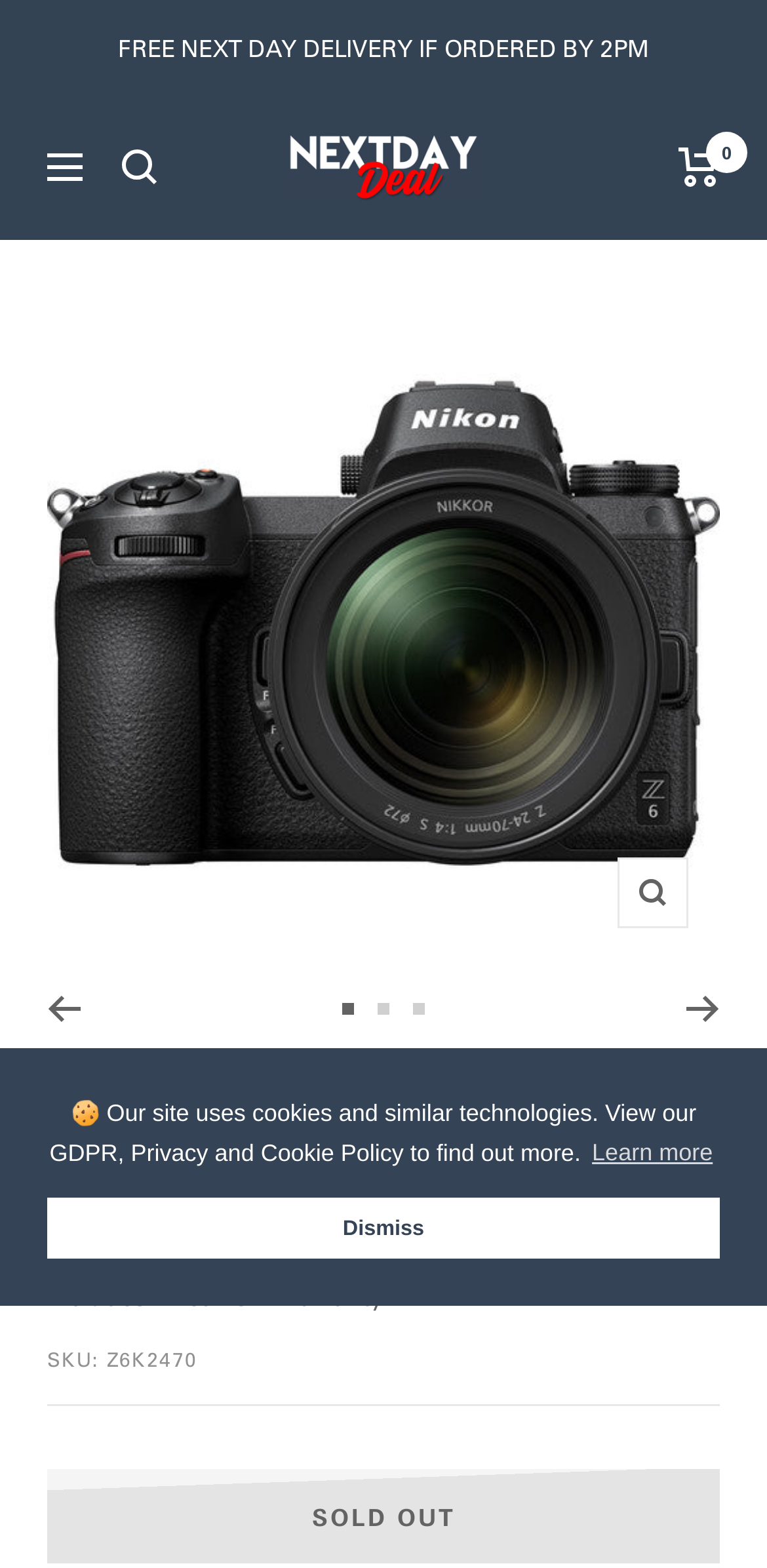Please answer the following query using a single word or phrase: 
Is the product in stock?

No